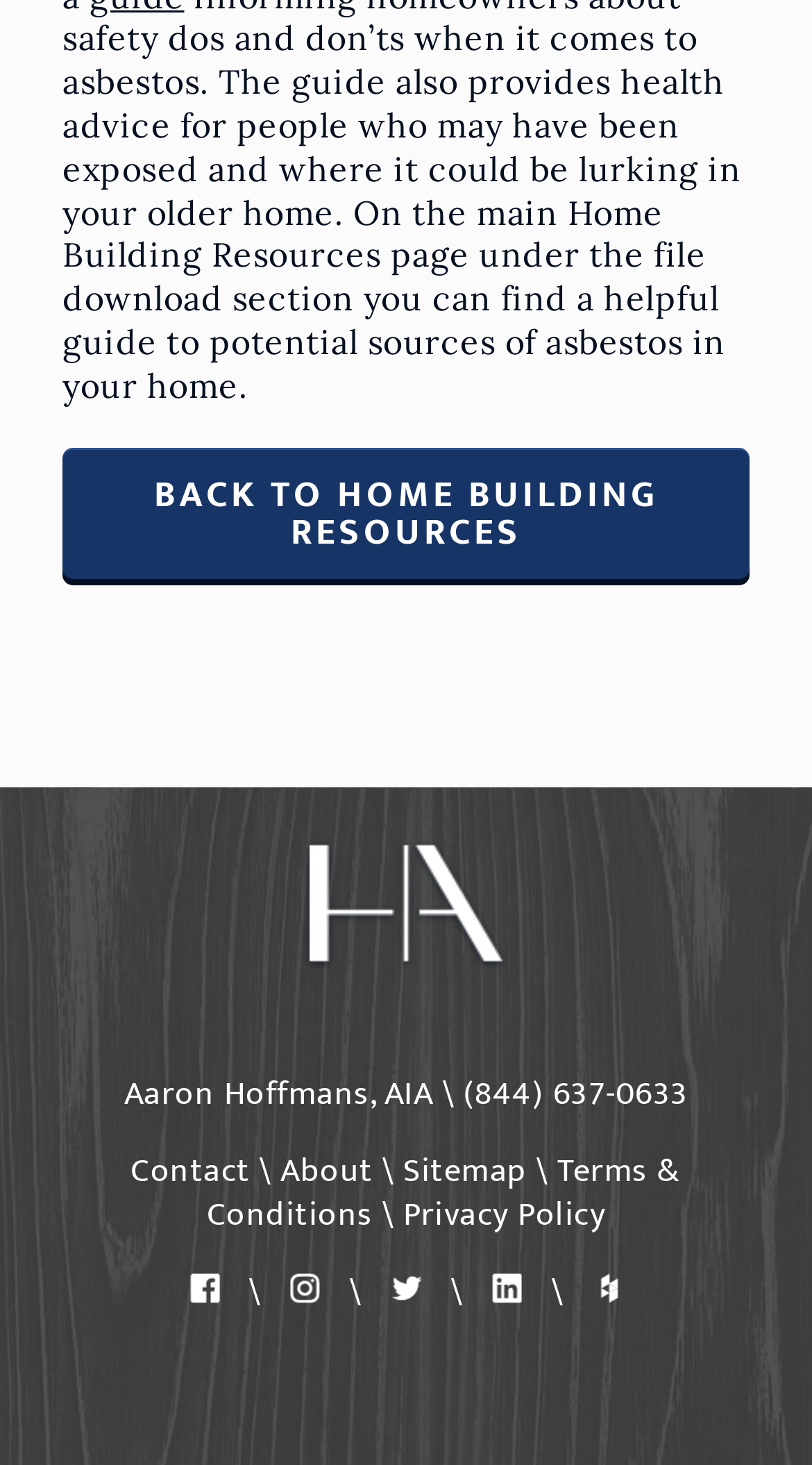Provide the bounding box coordinates for the specified HTML element described in this description: "About". The coordinates should be four float numbers ranging from 0 to 1, in the format [left, top, right, bottom].

[0.346, 0.781, 0.46, 0.819]